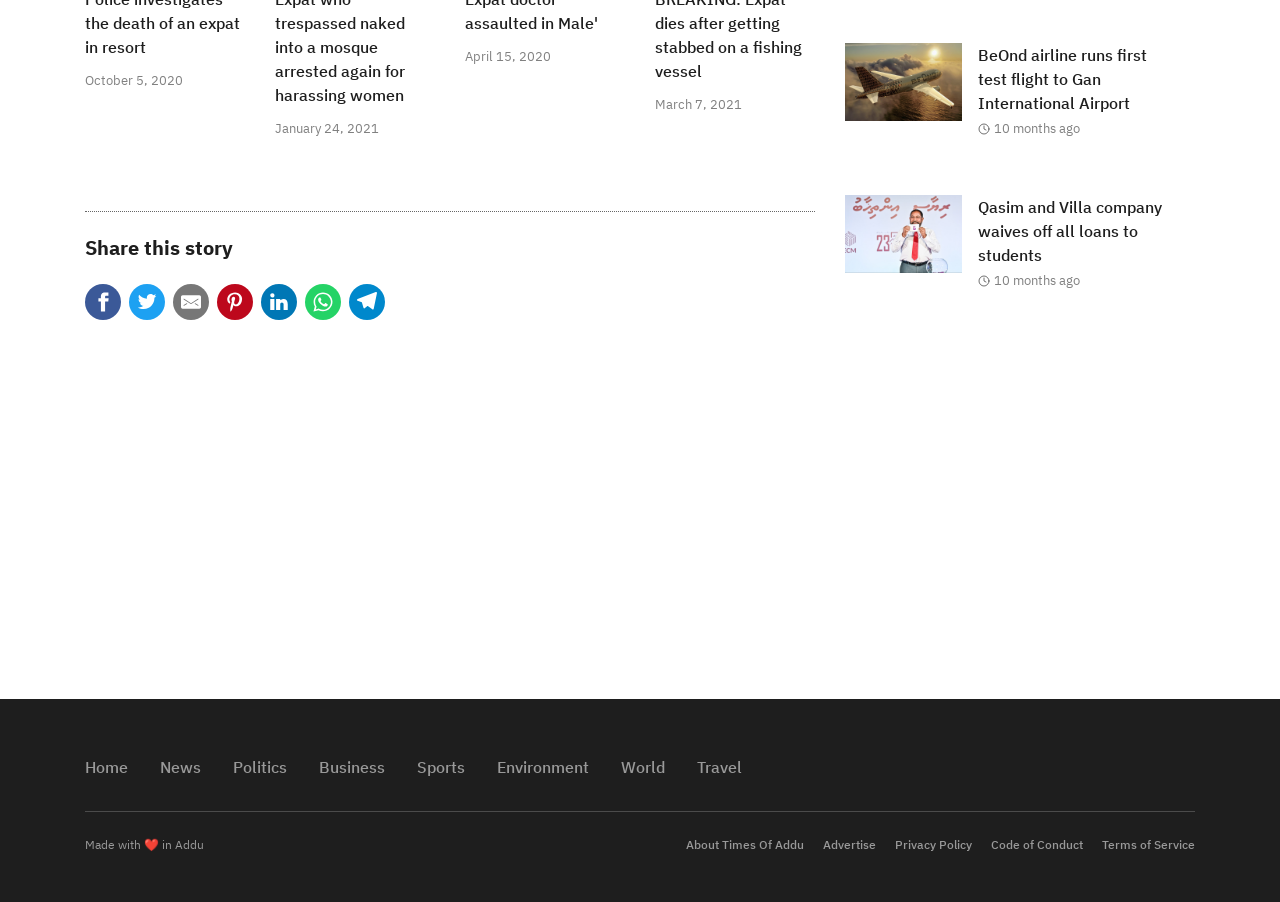Find the bounding box coordinates for the UI element whose description is: "aria-label="Advertisement" name="aswift_1" title="Advertisement"". The coordinates should be four float numbers between 0 and 1, in the format [left, top, right, bottom].

[0.66, 0.411, 0.934, 0.722]